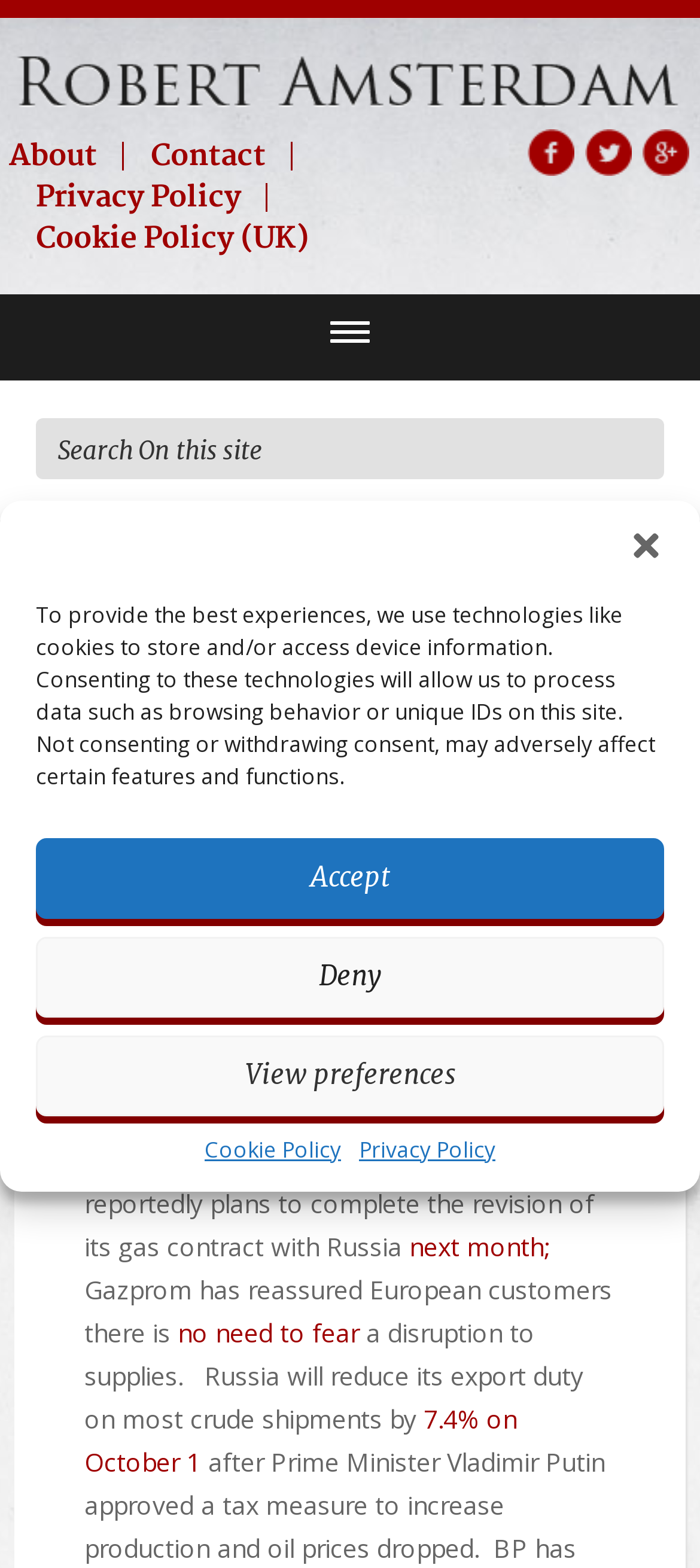Determine the bounding box coordinates of the clickable element necessary to fulfill the instruction: "View the 'Cookie Policy'". Provide the coordinates as four float numbers within the 0 to 1 range, i.e., [left, top, right, bottom].

[0.292, 0.723, 0.487, 0.743]